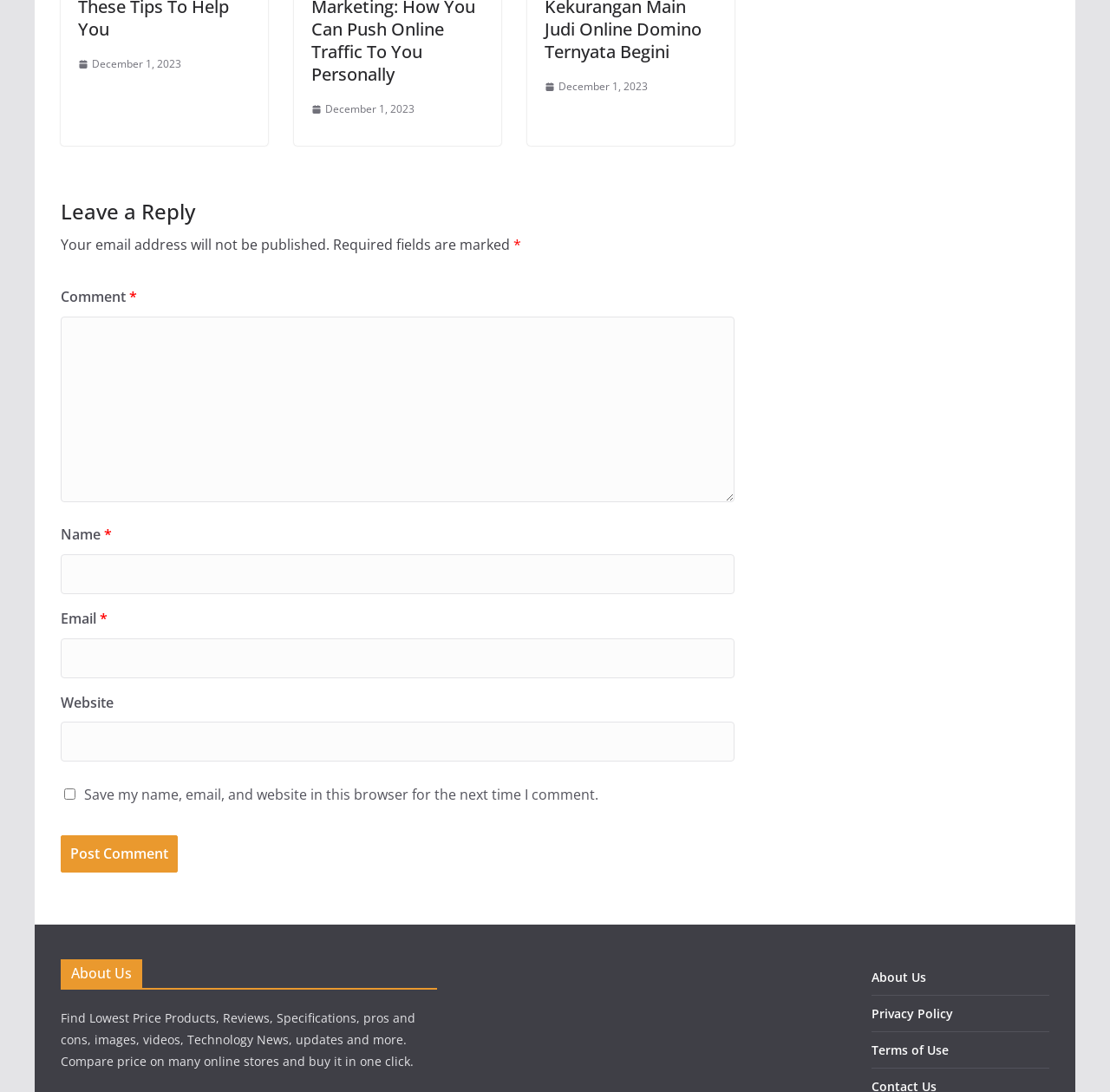Find the bounding box coordinates of the clickable element required to execute the following instruction: "Enter your name". Provide the coordinates as four float numbers between 0 and 1, i.e., [left, top, right, bottom].

[0.055, 0.507, 0.662, 0.544]